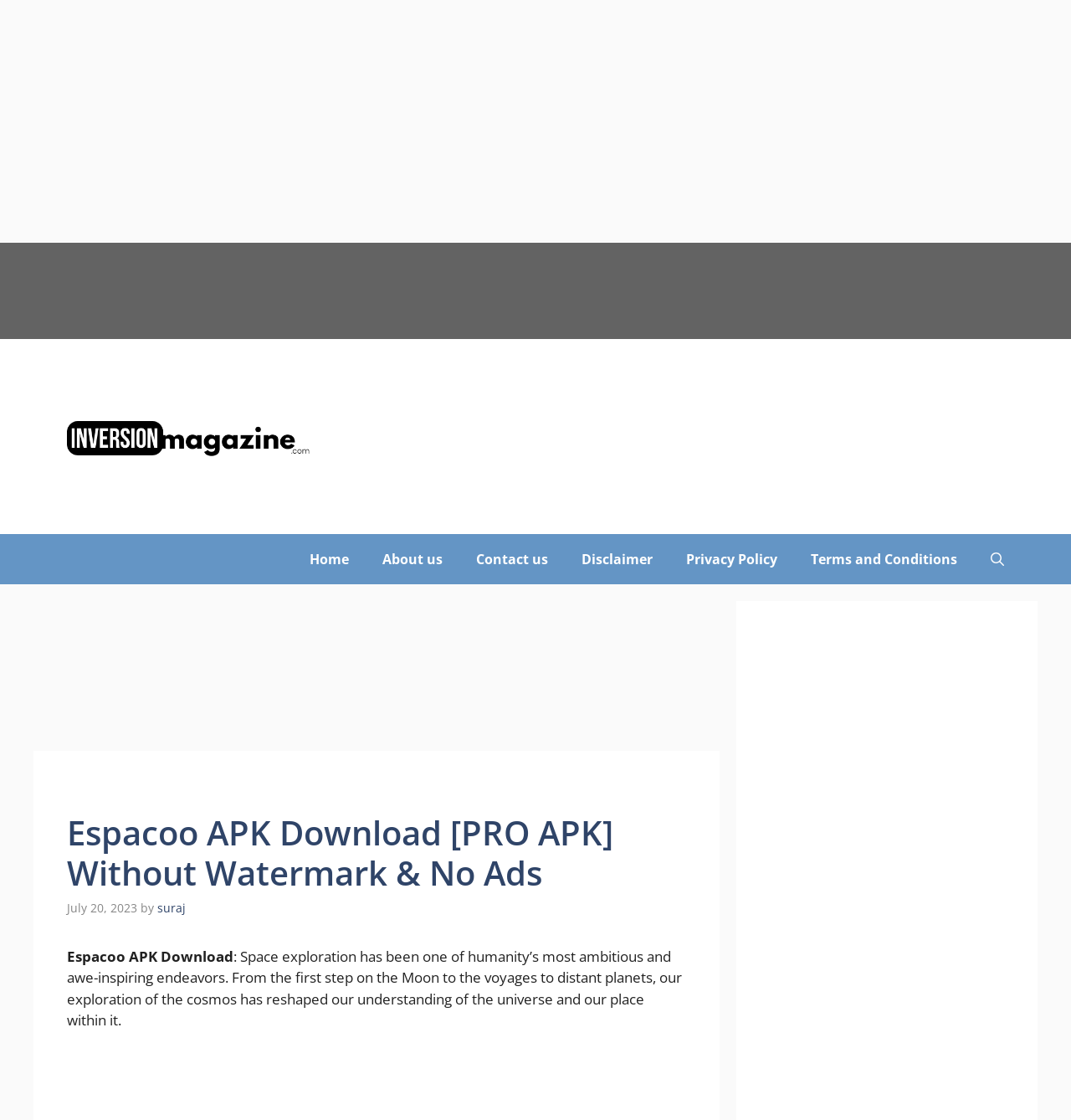What is the primary navigation menu item after 'Home'? Observe the screenshot and provide a one-word or short phrase answer.

About us